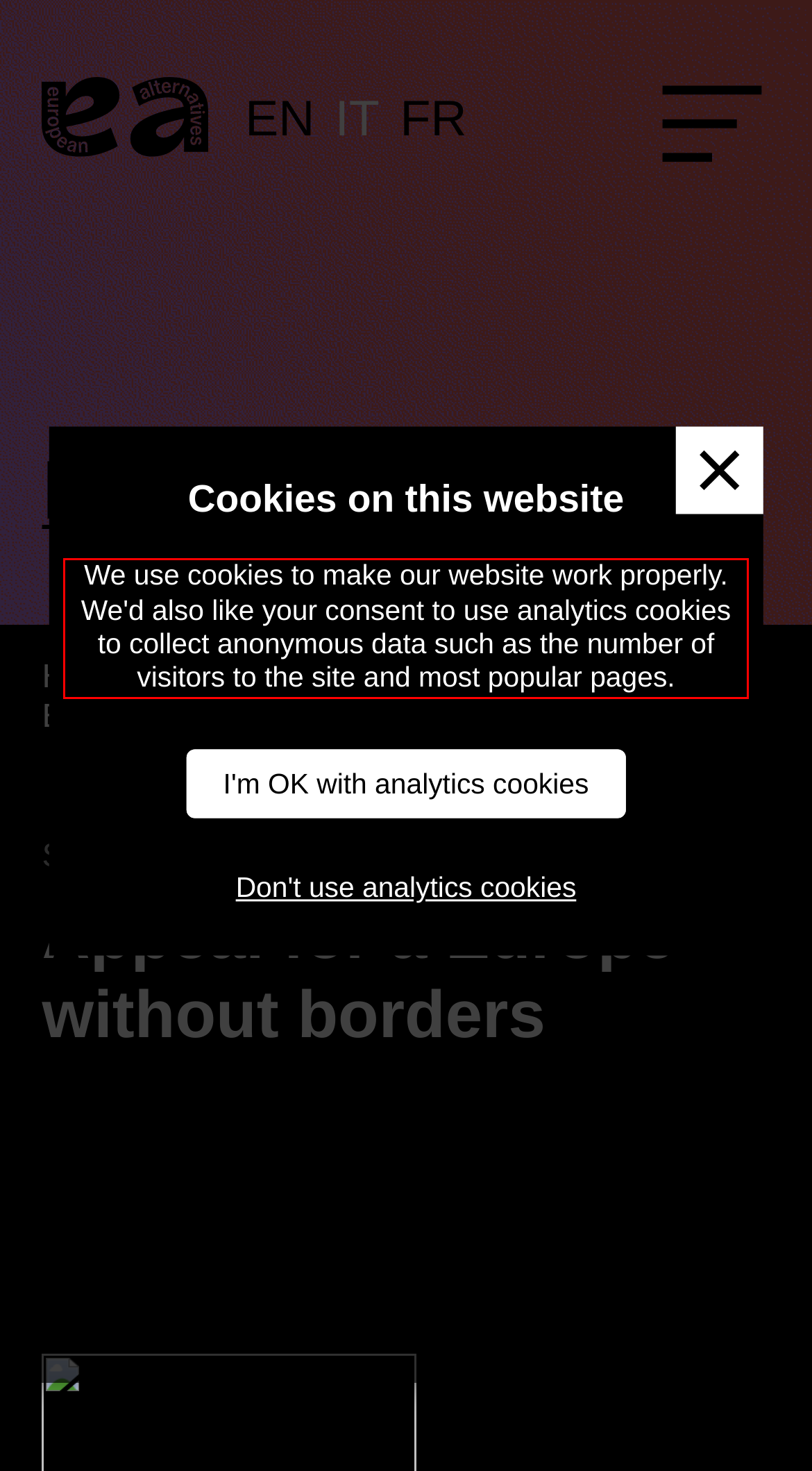Given a screenshot of a webpage with a red bounding box, please identify and retrieve the text inside the red rectangle.

We use cookies to make our website work properly. We'd also like your consent to use analytics cookies to collect anonymous data such as the number of visitors to the site and most popular pages.